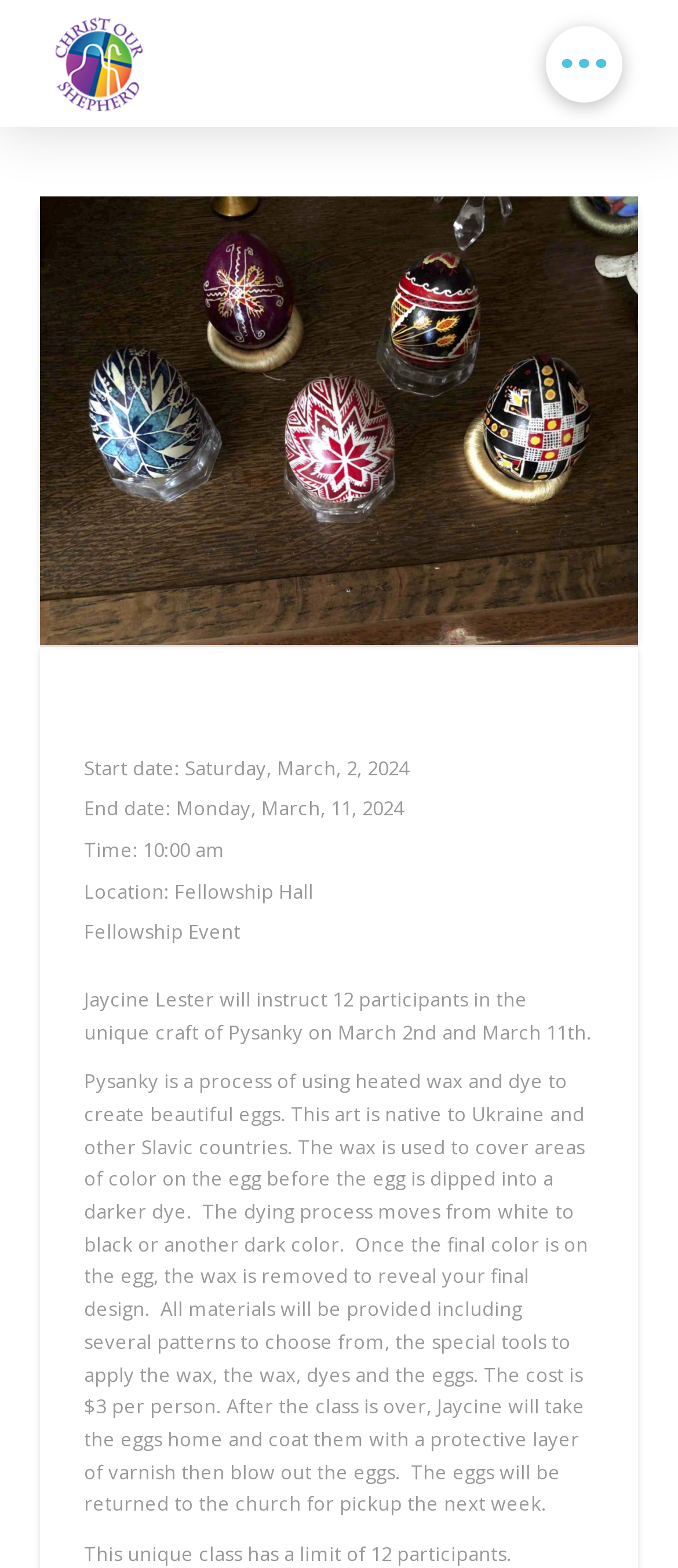Produce an elaborate caption capturing the essence of the webpage.

The webpage appears to be an event page for a Pysanky class, a traditional Ukrainian egg decorating technique. At the top left of the page, there is an image, likely a logo or a decorative element. On the top right, there is a button to toggle off-canvas content, which is not expanded by default.

Below the button, there is a section with event details, including the start and end dates, time, location, and a brief description of the event as a "Fellowship Event". The start date is Saturday, March 2, 2024, and the end date is Monday, March 11, 2024. The event takes place at 10:00 am in the Fellowship Hall.

The main content of the page is a descriptive text about the Pysanky class, which is led by Jaycine Lester. The text explains the process of creating Pysanky eggs using heated wax and dye, and mentions that all materials will be provided, including patterns, tools, wax, dyes, and eggs. The cost of the class is $3 per person, and the eggs will be coated with a protective layer of varnish and returned to the church for pickup the next week.

At the bottom of the page, there is a link to "Back to Top", which suggests that the page may have a longer content that is not visible in the initial view.